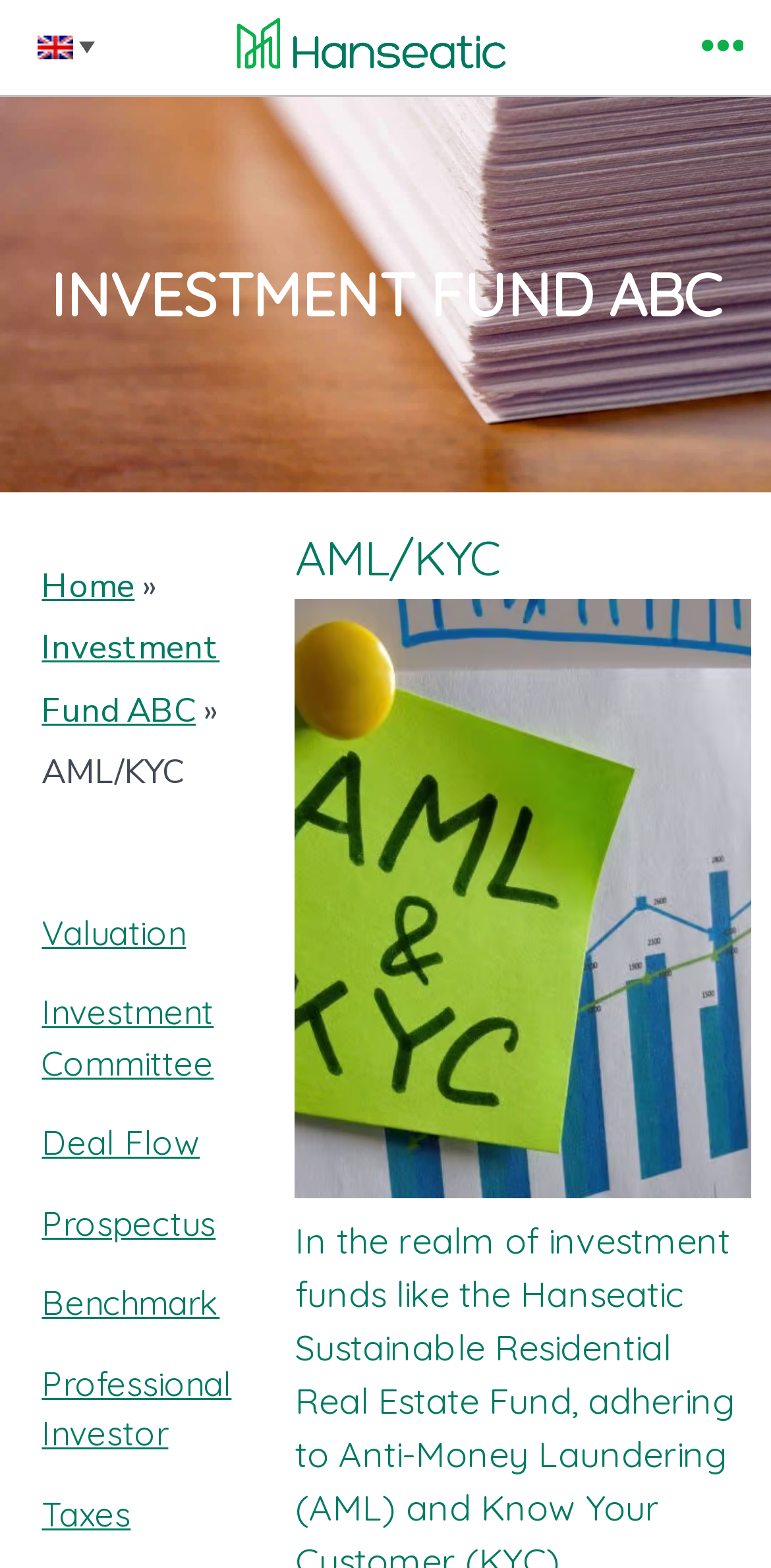Please provide a brief answer to the following inquiry using a single word or phrase:
How many links are available in the navigation menu?

10